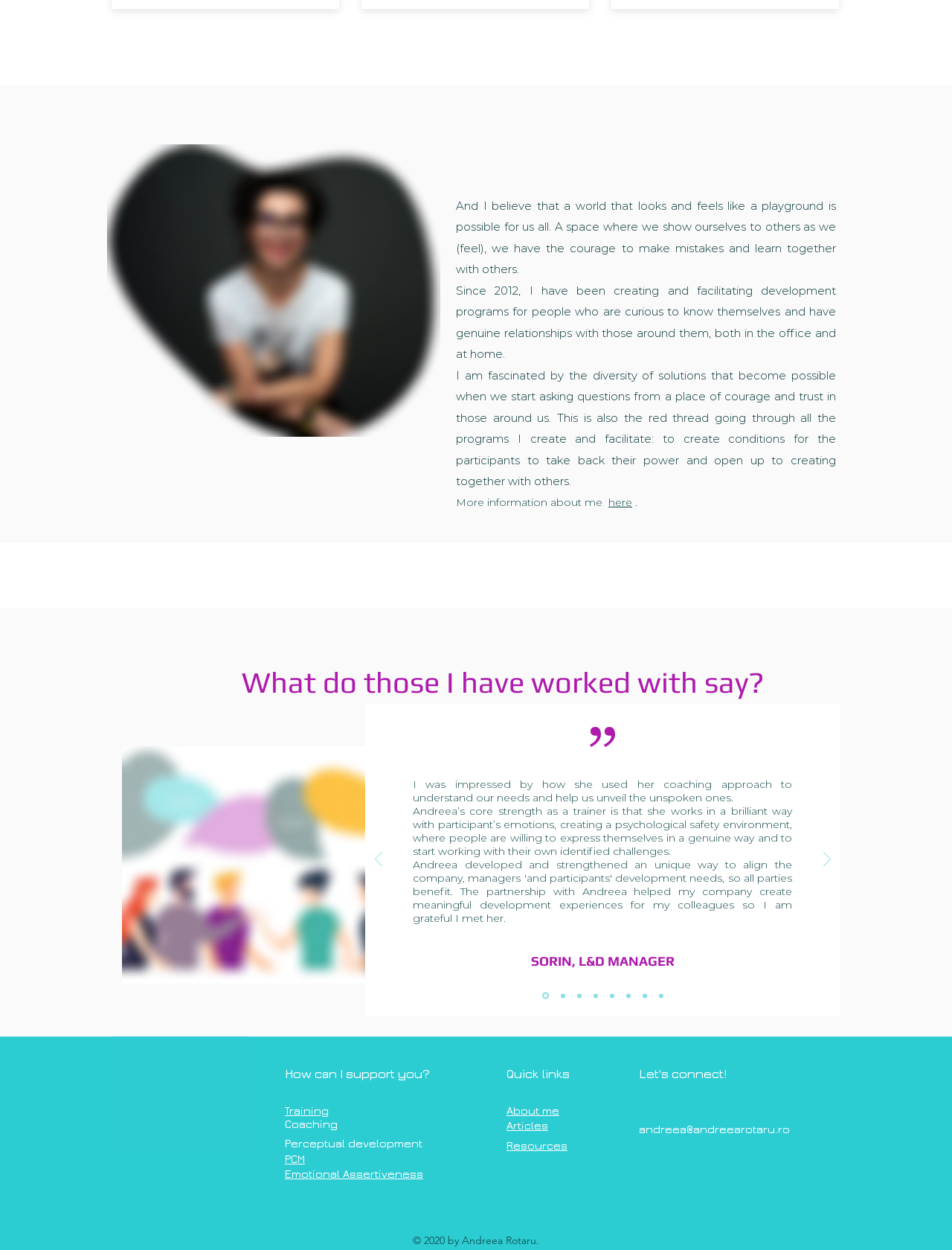Determine the bounding box coordinates of the clickable element to complete this instruction: "Check out Andreea Rotaru's Instagram profile". Provide the coordinates in the format of four float numbers between 0 and 1, [left, top, right, bottom].

[0.152, 0.928, 0.185, 0.953]